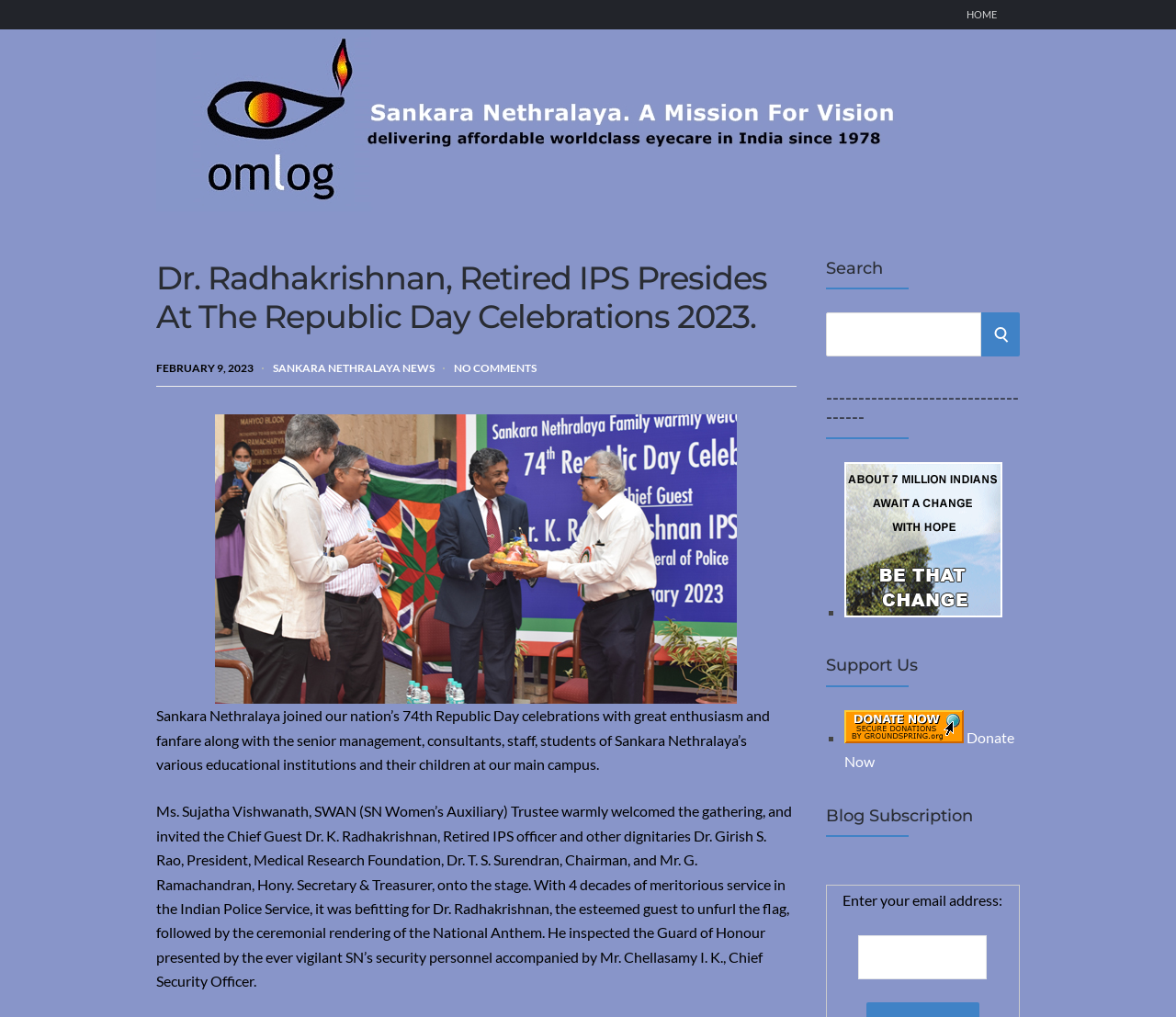Can you provide the bounding box coordinates for the element that should be clicked to implement the instruction: "Click HOME"?

[0.822, 0.0, 0.848, 0.028]